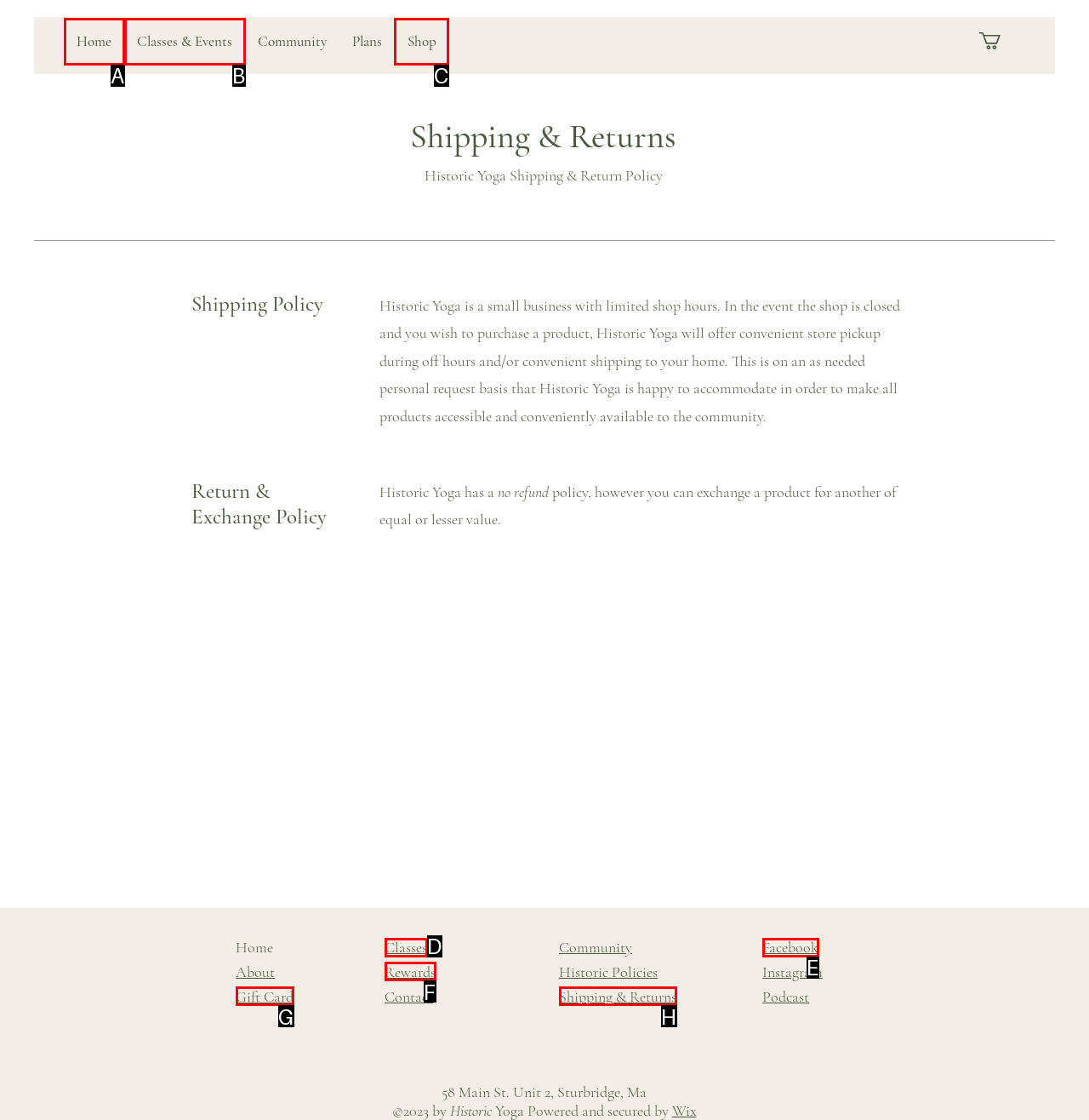Given the instruction: Click on the Shop link, which HTML element should you click on?
Answer with the letter that corresponds to the correct option from the choices available.

C